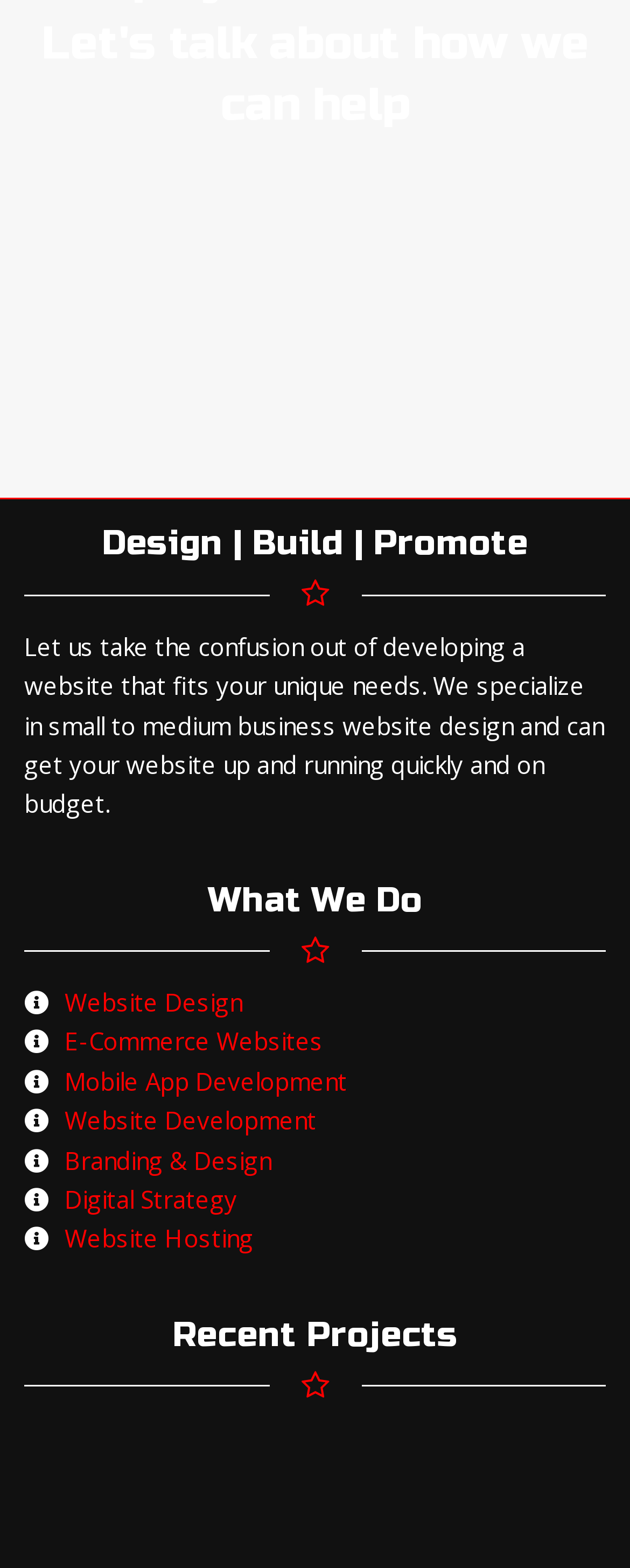What is the second link under 'Recent Projects'?
Answer the question in as much detail as possible.

The second link under 'Recent Projects' is an empty link, as indicated by the OCR text being an empty string.